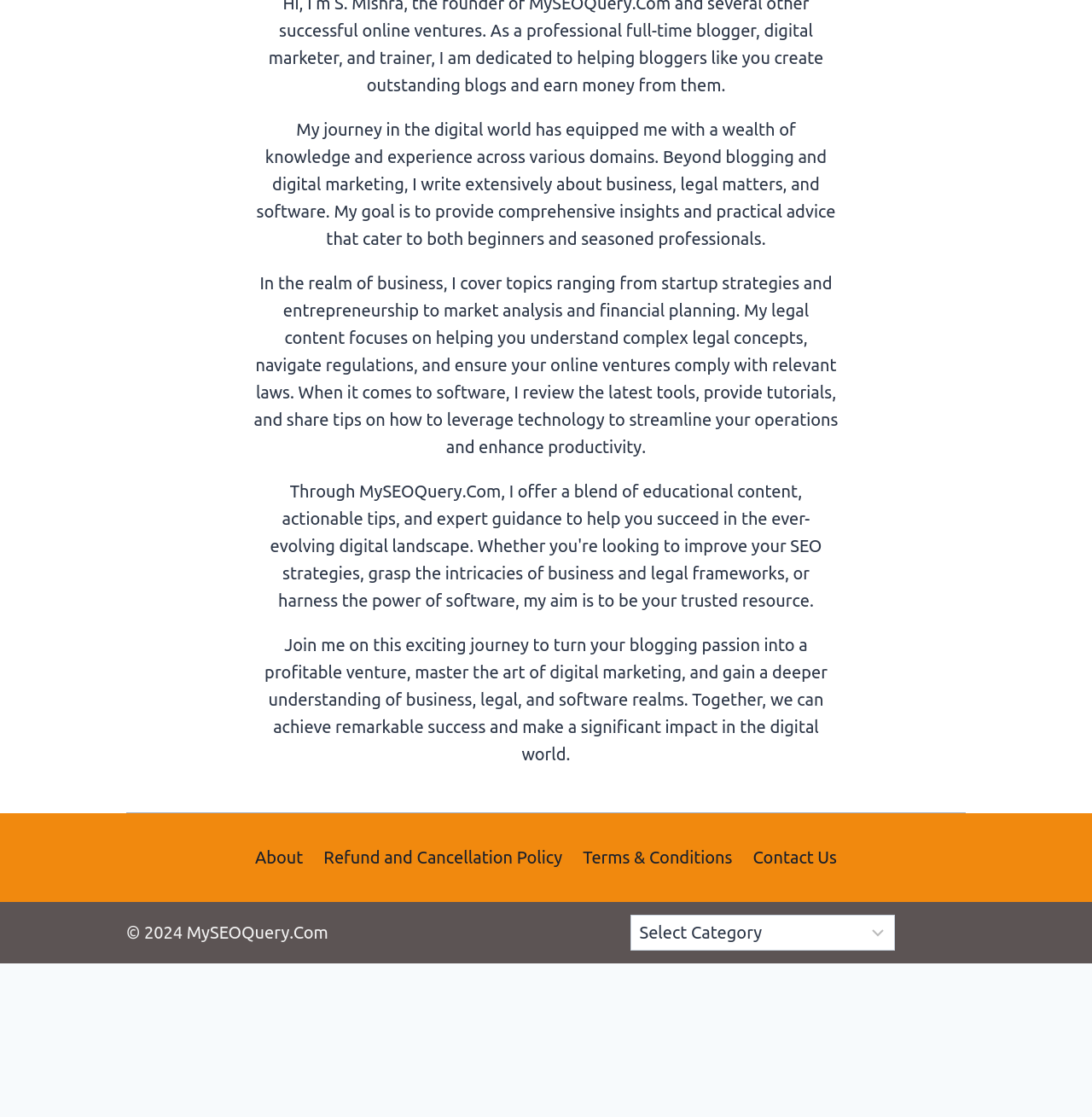Using the description: "Refund and Cancellation Policy", determine the UI element's bounding box coordinates. Ensure the coordinates are in the format of four float numbers between 0 and 1, i.e., [left, top, right, bottom].

[0.287, 0.751, 0.524, 0.785]